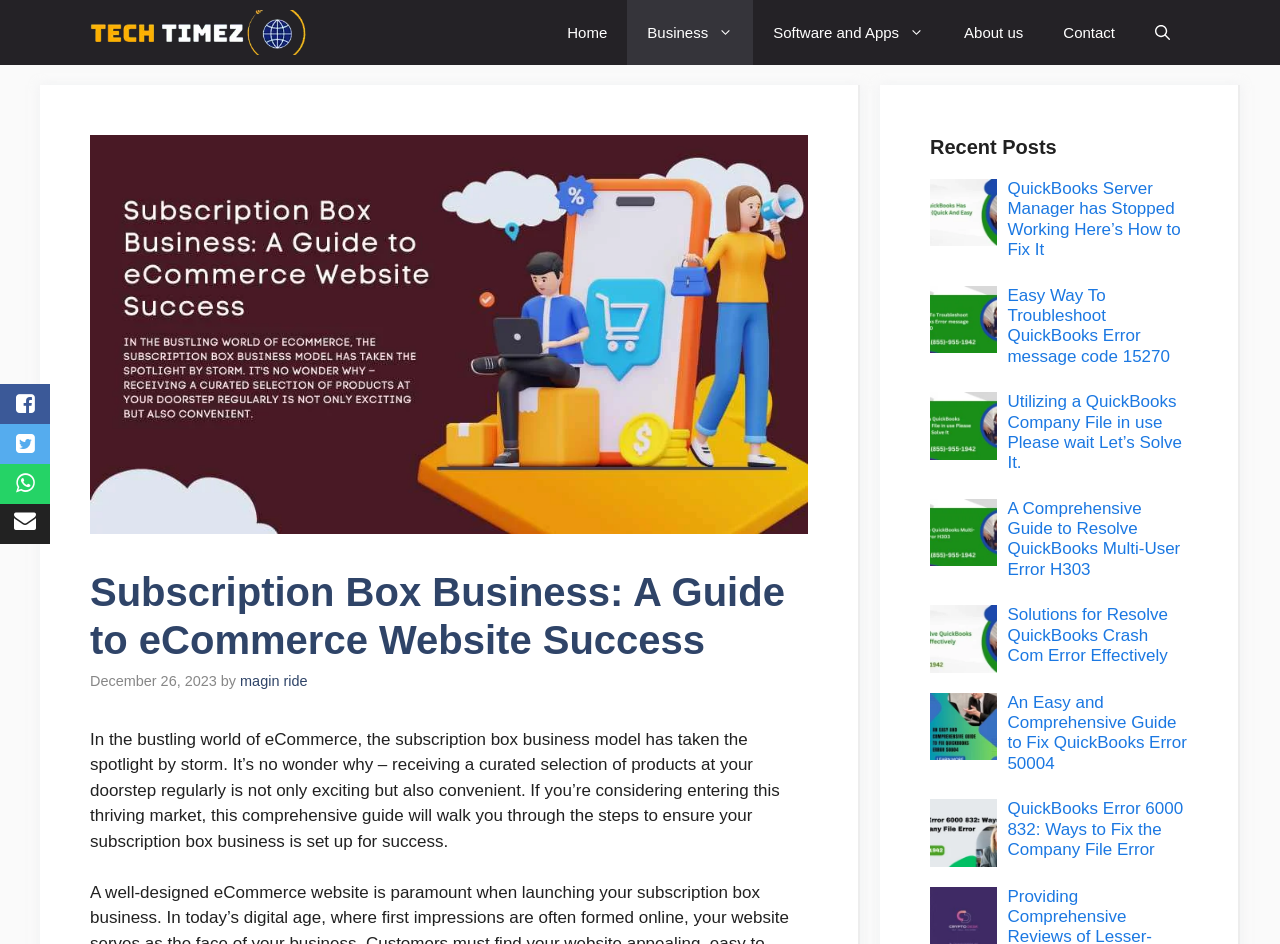Indicate the bounding box coordinates of the clickable region to achieve the following instruction: "Click on the 'Home' link."

[0.428, 0.0, 0.49, 0.069]